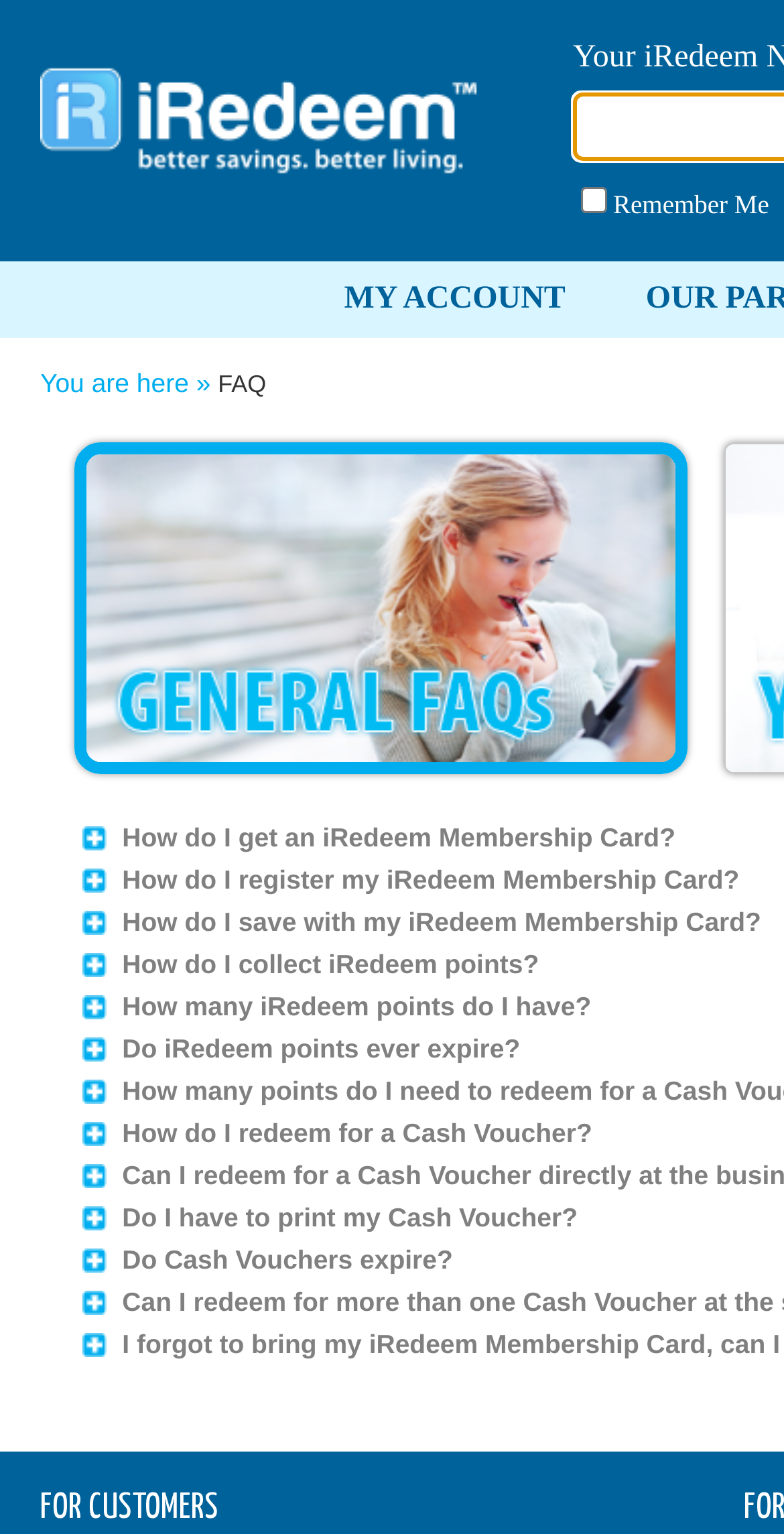Determine the bounding box coordinates of the UI element that matches the following description: "My Account". The coordinates should be four float numbers between 0 and 1 in the format [left, top, right, bottom].

[0.388, 0.17, 0.773, 0.22]